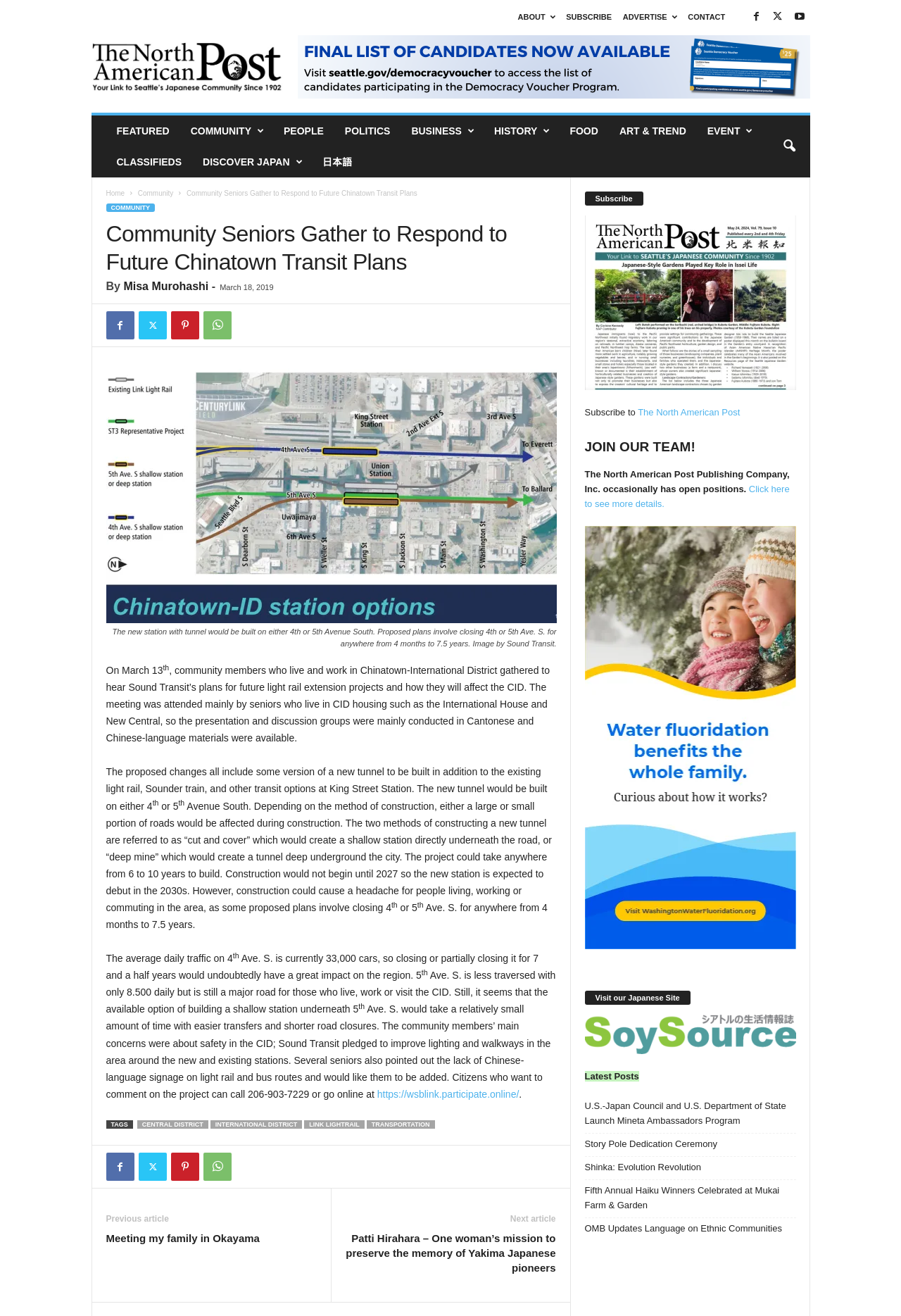Use one word or a short phrase to answer the question provided: 
What is the concern of the community members about the new tunnel?

Safety in the CID